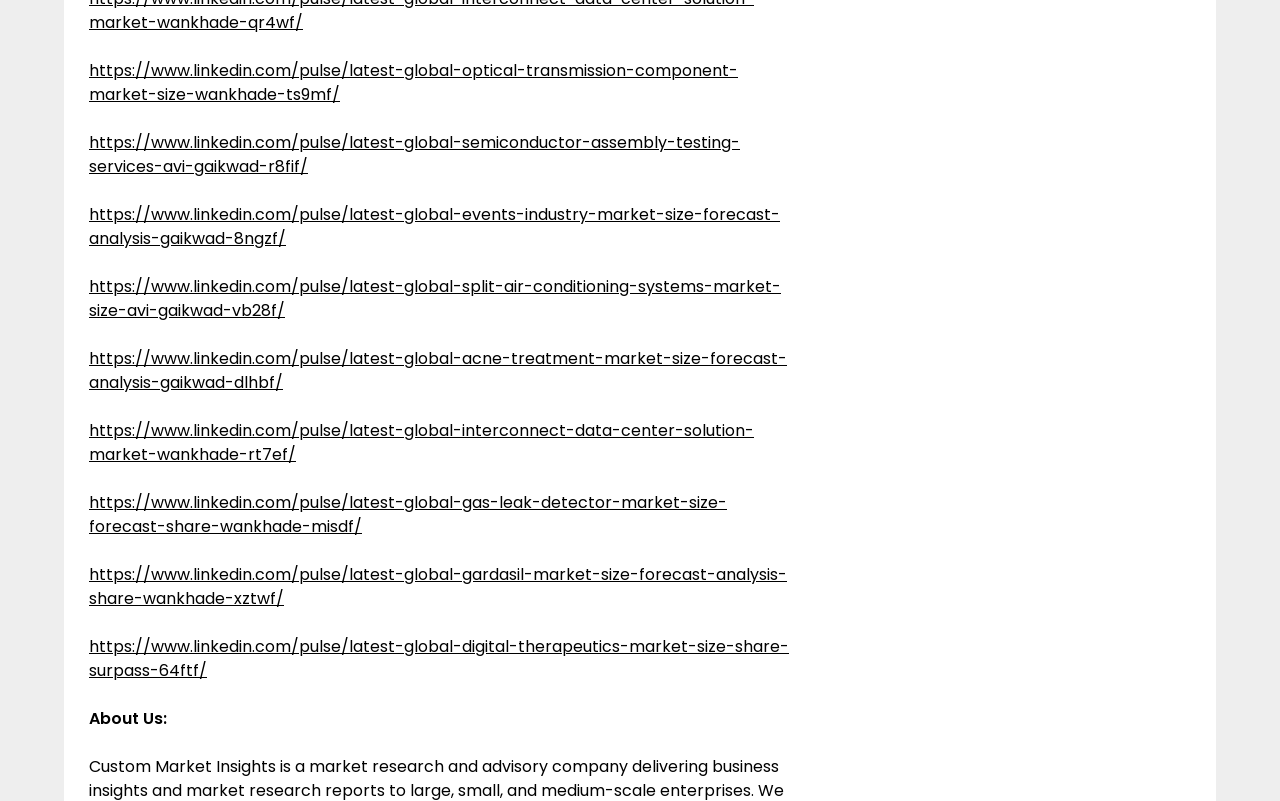Specify the bounding box coordinates of the region I need to click to perform the following instruction: "check latest global acne treatment market size". The coordinates must be four float numbers in the range of 0 to 1, i.e., [left, top, right, bottom].

[0.07, 0.434, 0.615, 0.492]